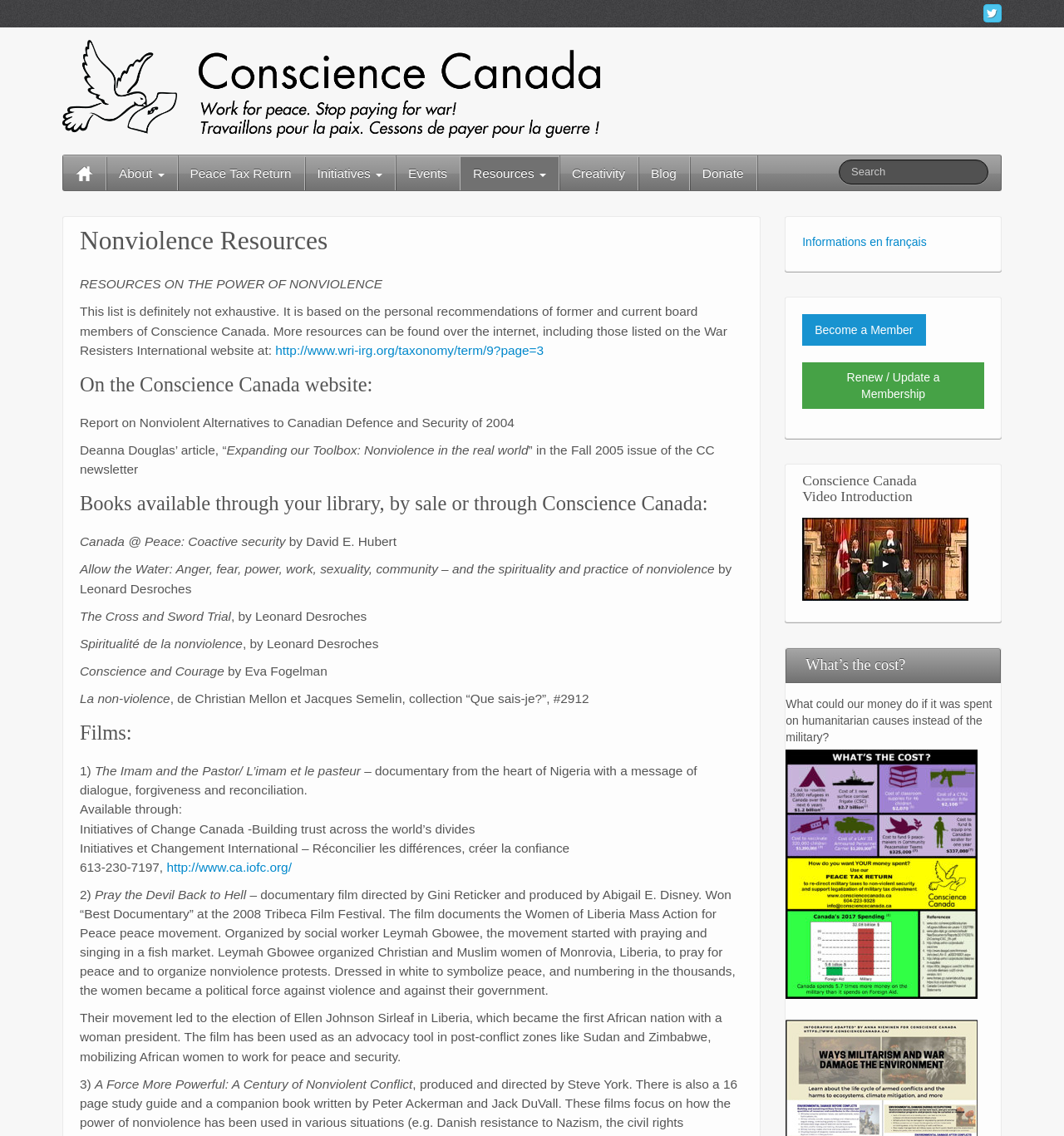What is the name of the organization mentioned in the webpage?
Using the visual information from the image, give a one-word or short-phrase answer.

Conscience Canada